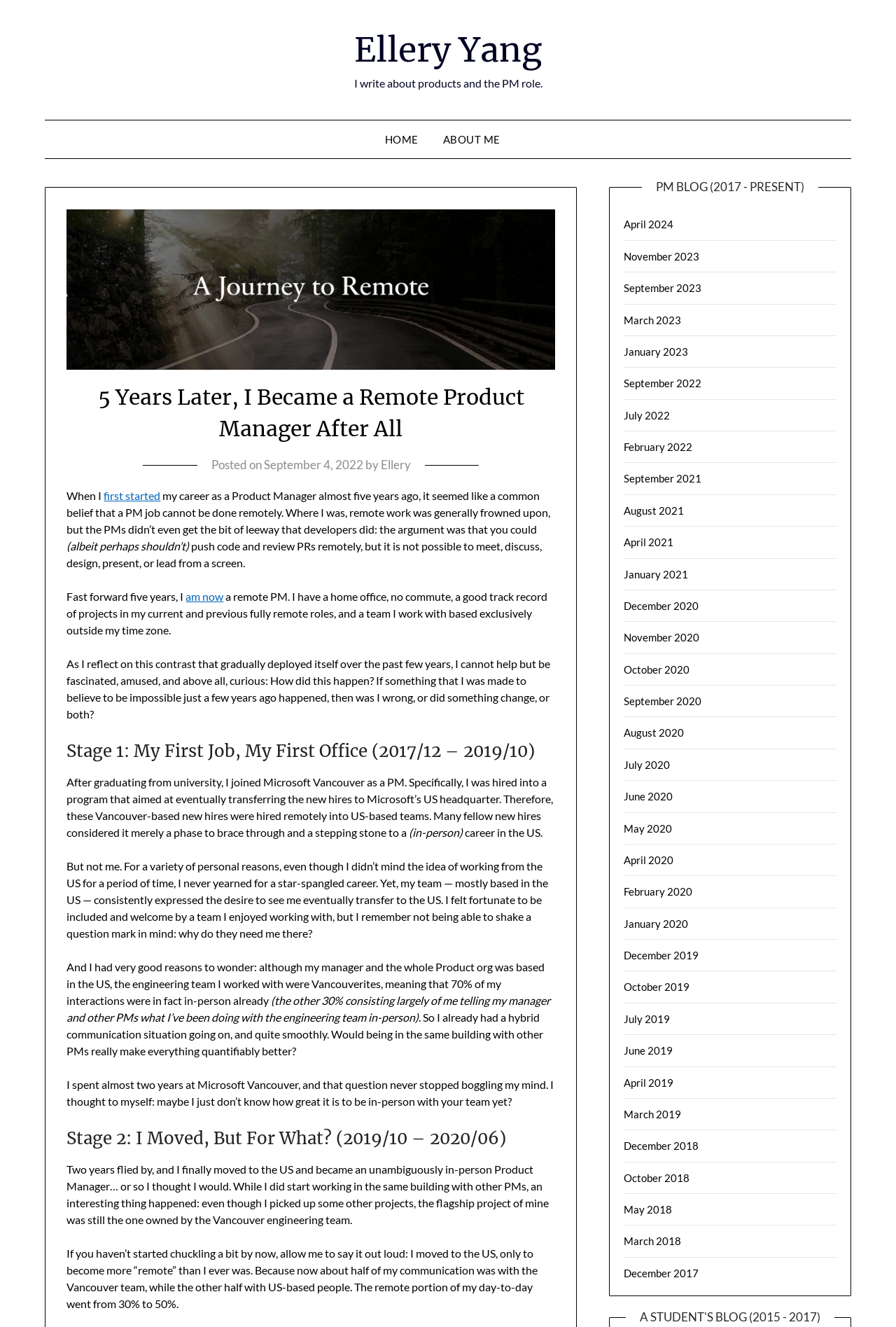Find the bounding box coordinates for the UI element whose description is: "Home". The coordinates should be four float numbers between 0 and 1, in the format [left, top, right, bottom].

[0.429, 0.091, 0.479, 0.119]